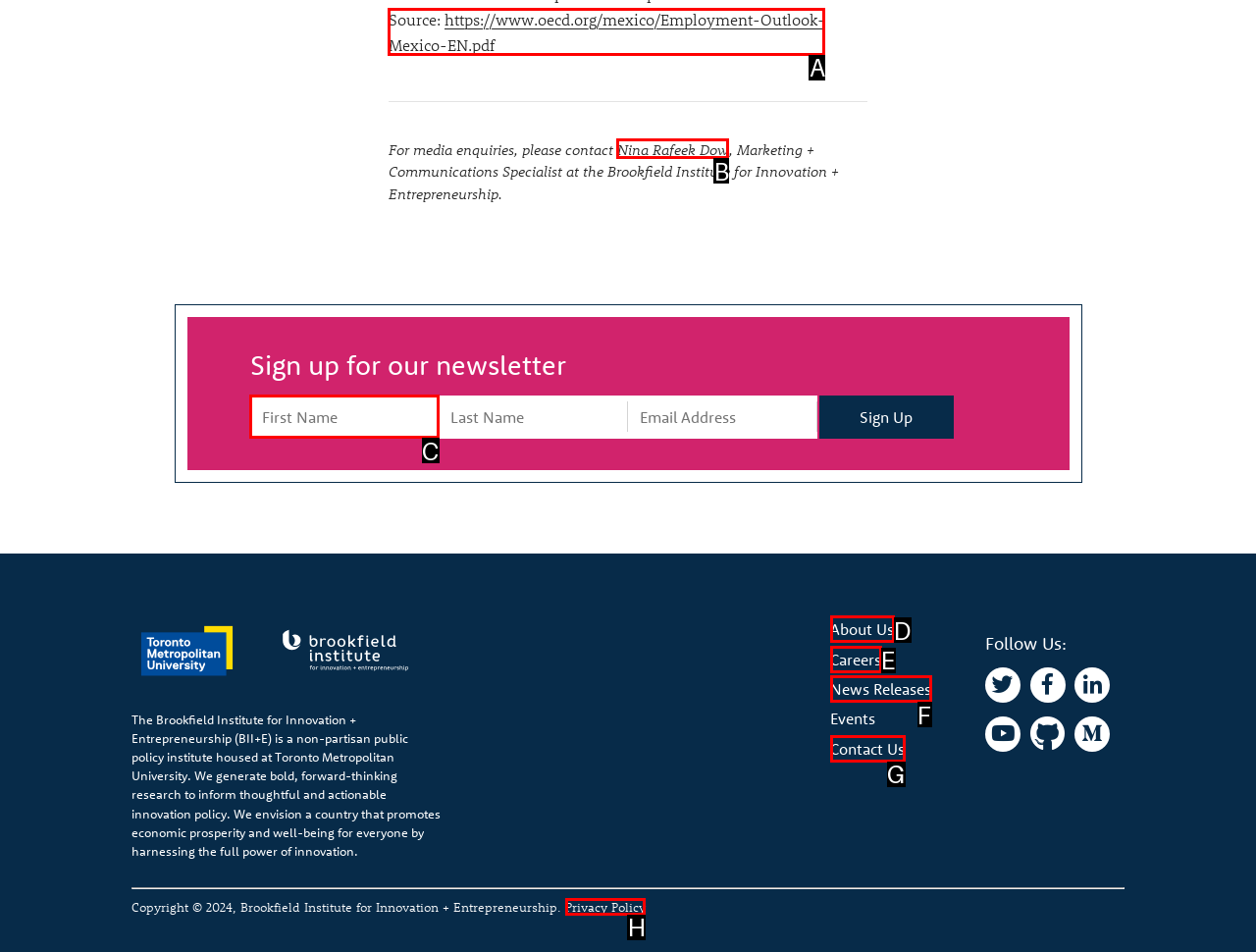Select the appropriate bounding box to fulfill the task: View the Privacy Policy Respond with the corresponding letter from the choices provided.

H